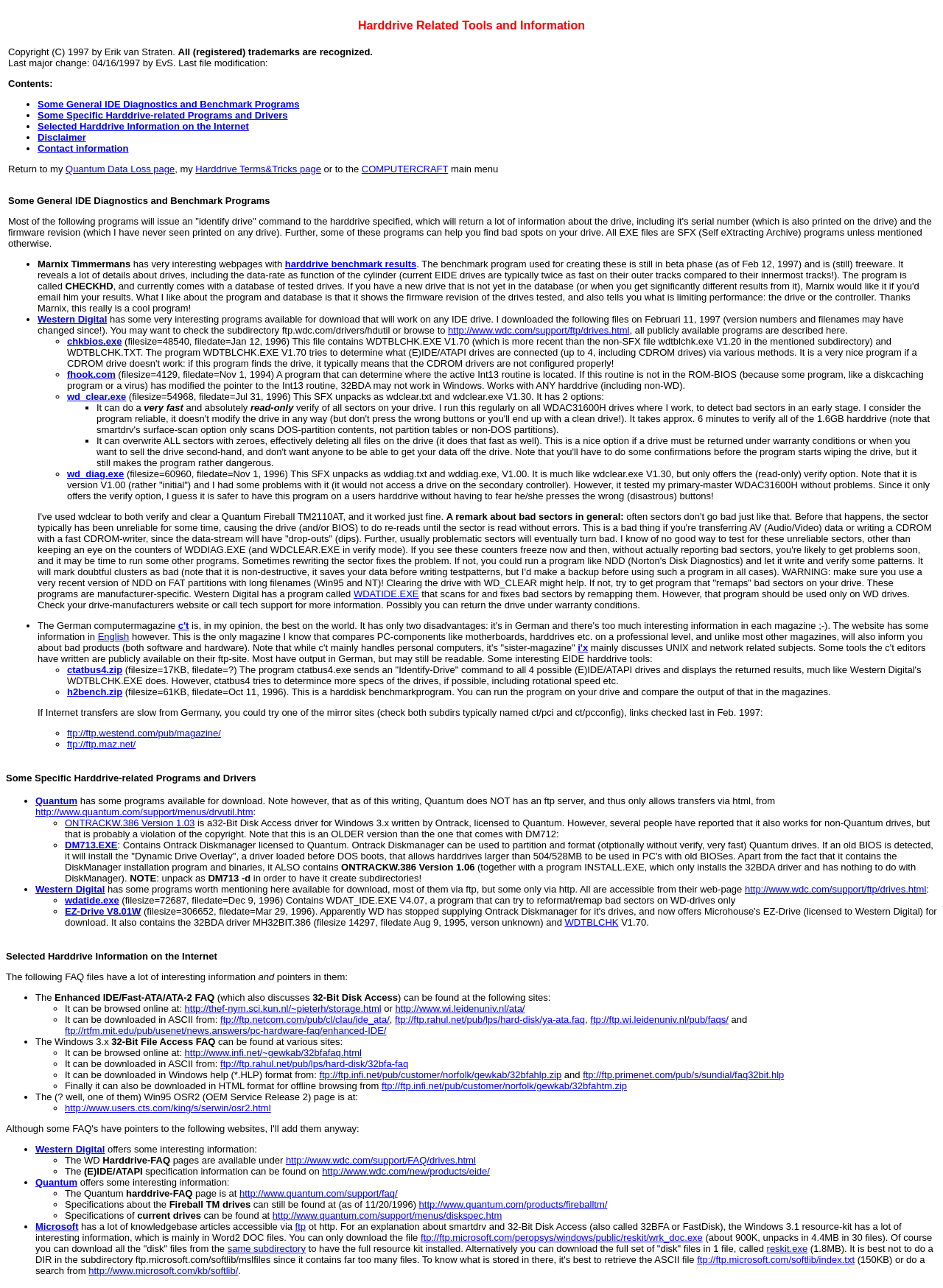Show the bounding box coordinates of the element that should be clicked to complete the task: "Click on the 'Home' link".

None